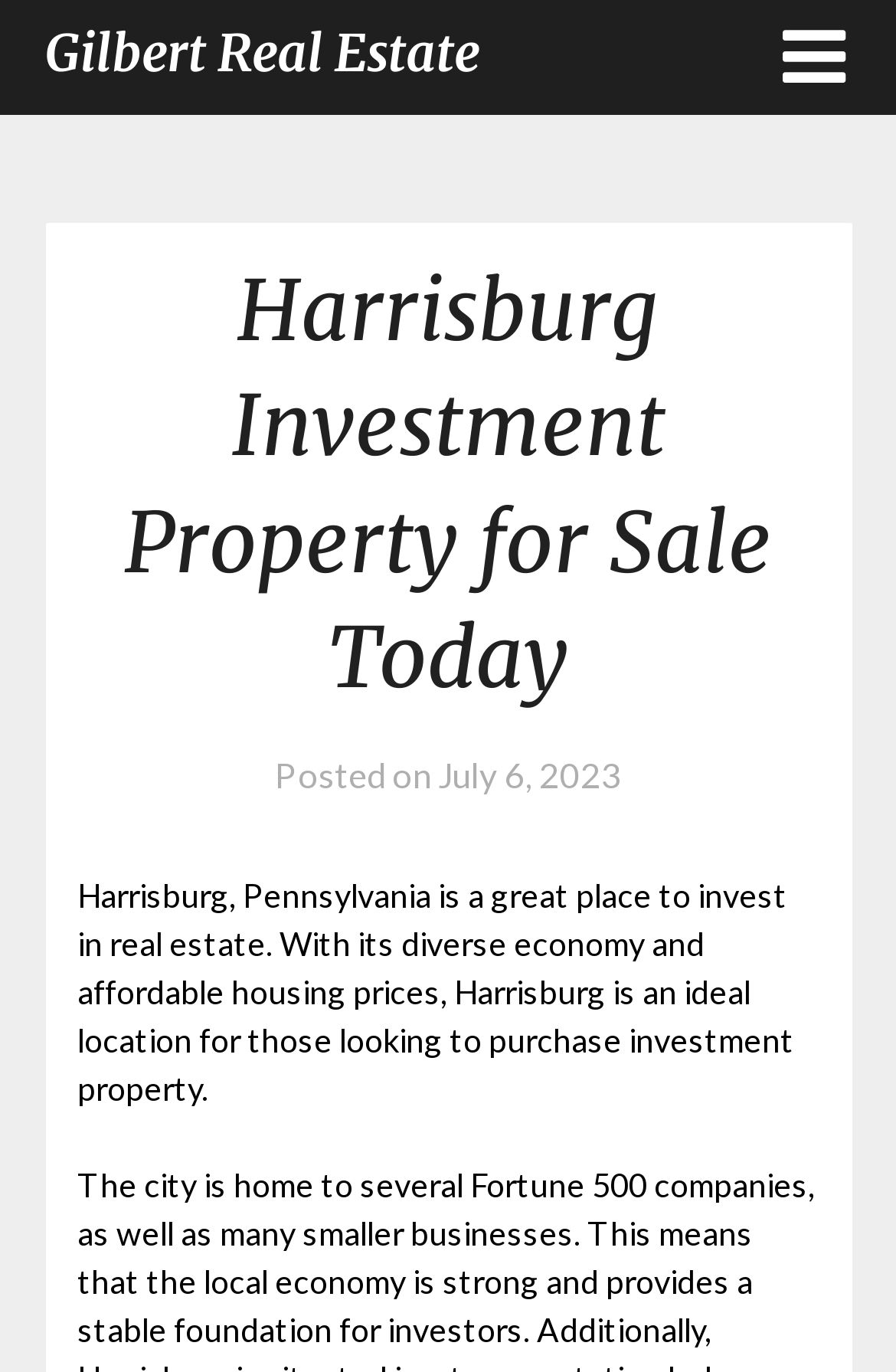Identify the bounding box of the UI element that matches this description: "Gilbert Real Estate".

[0.05, 0.01, 0.535, 0.07]